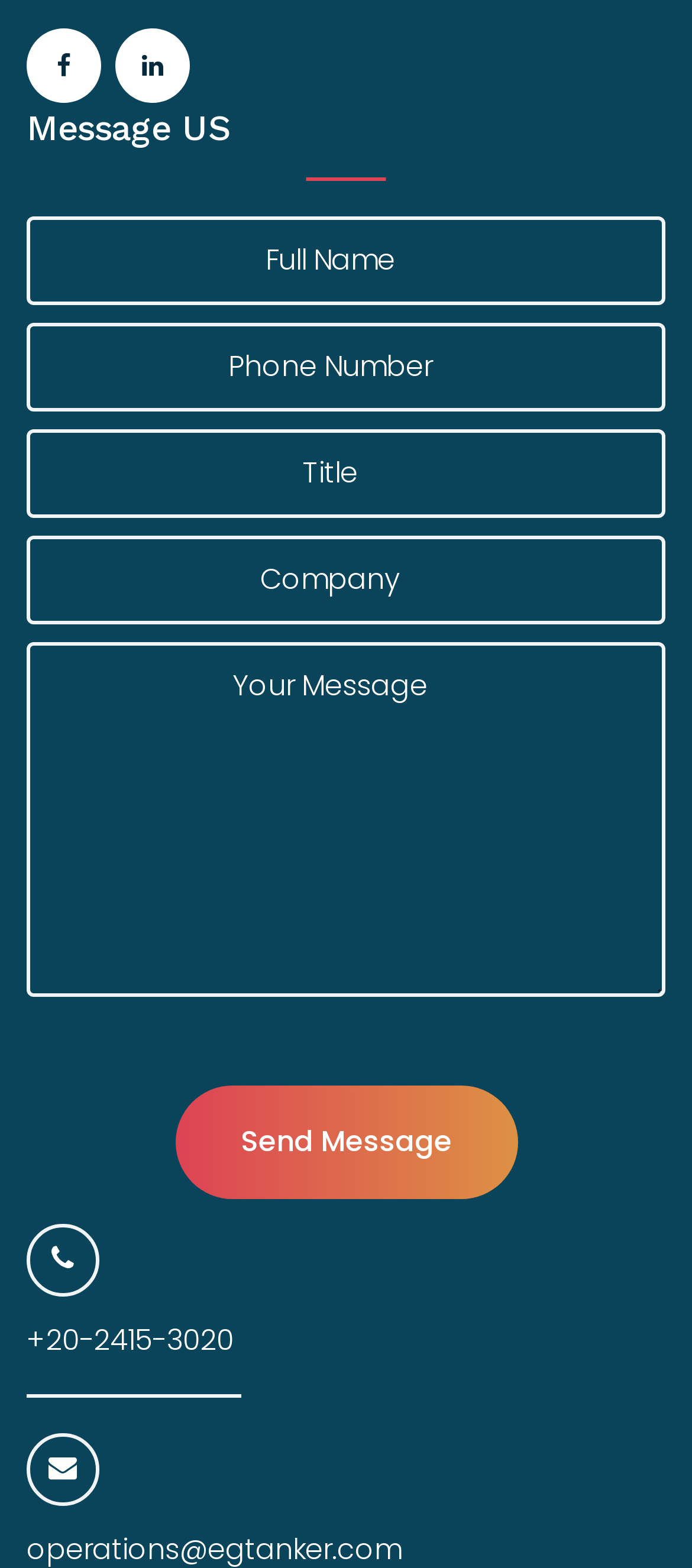Provide a short answer using a single word or phrase for the following question: 
How many links are present at the top of the webpage?

2